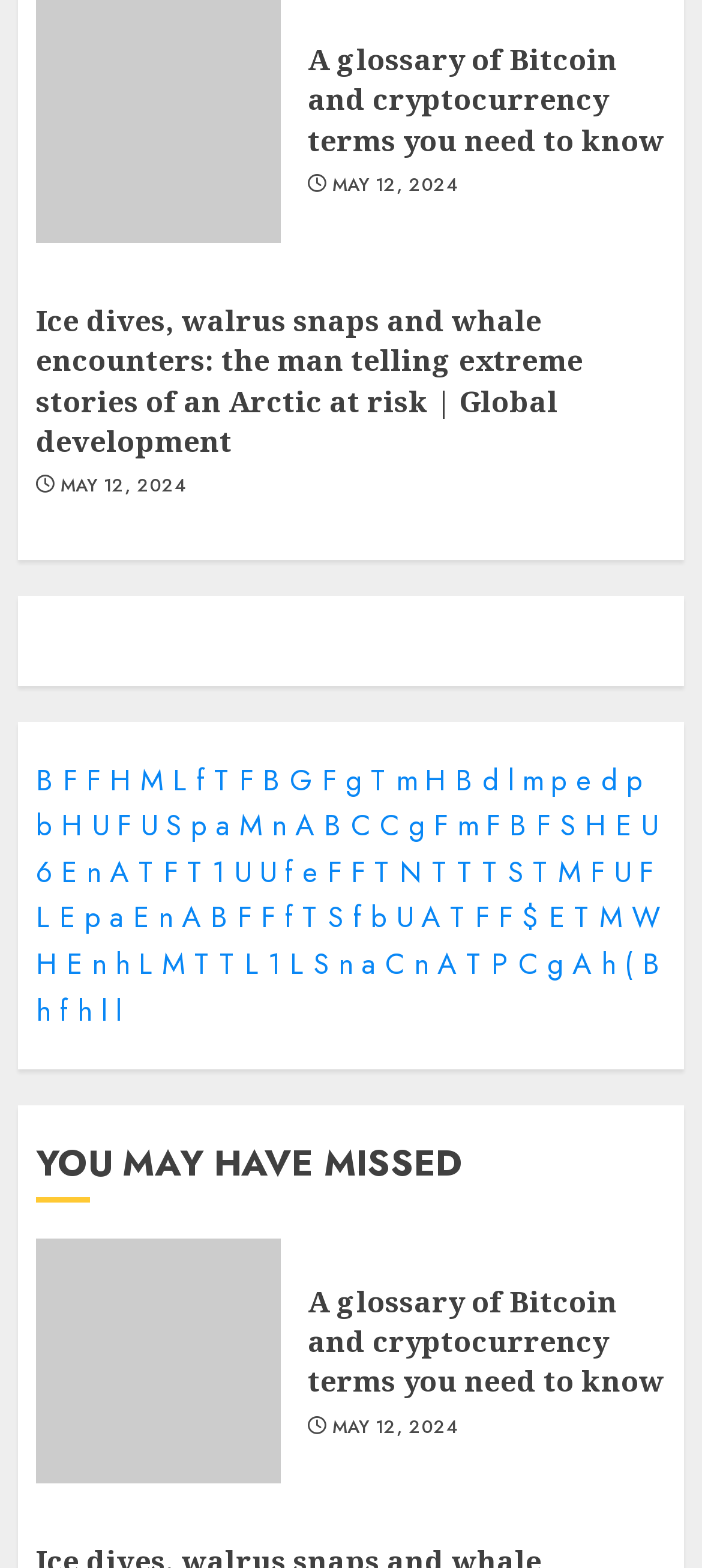What is the date of the first article?
Answer the question in as much detail as possible.

I looked at the date associated with the first article, which is 'A glossary of Bitcoin and cryptocurrency terms you need to know', and found that it is 'MAY 12, 2024'.